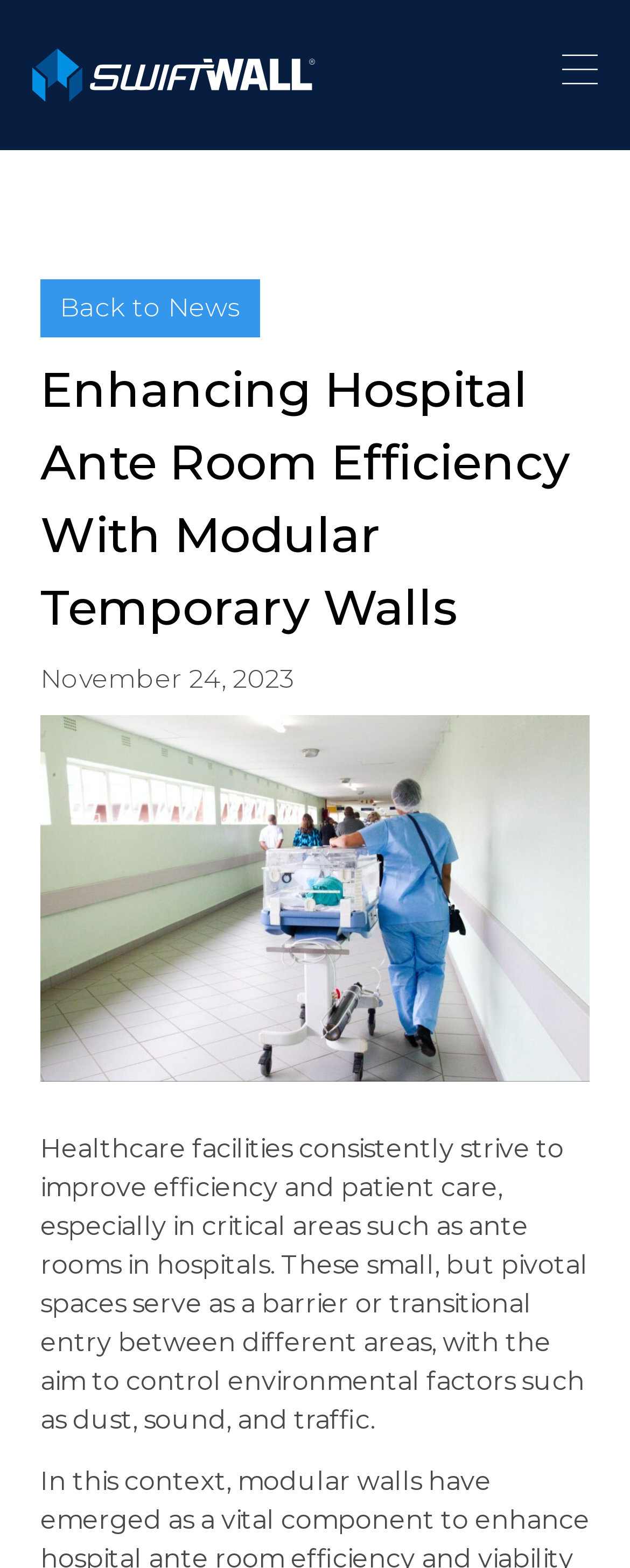Respond with a single word or short phrase to the following question: 
How many links are present in the top section of the webpage?

3